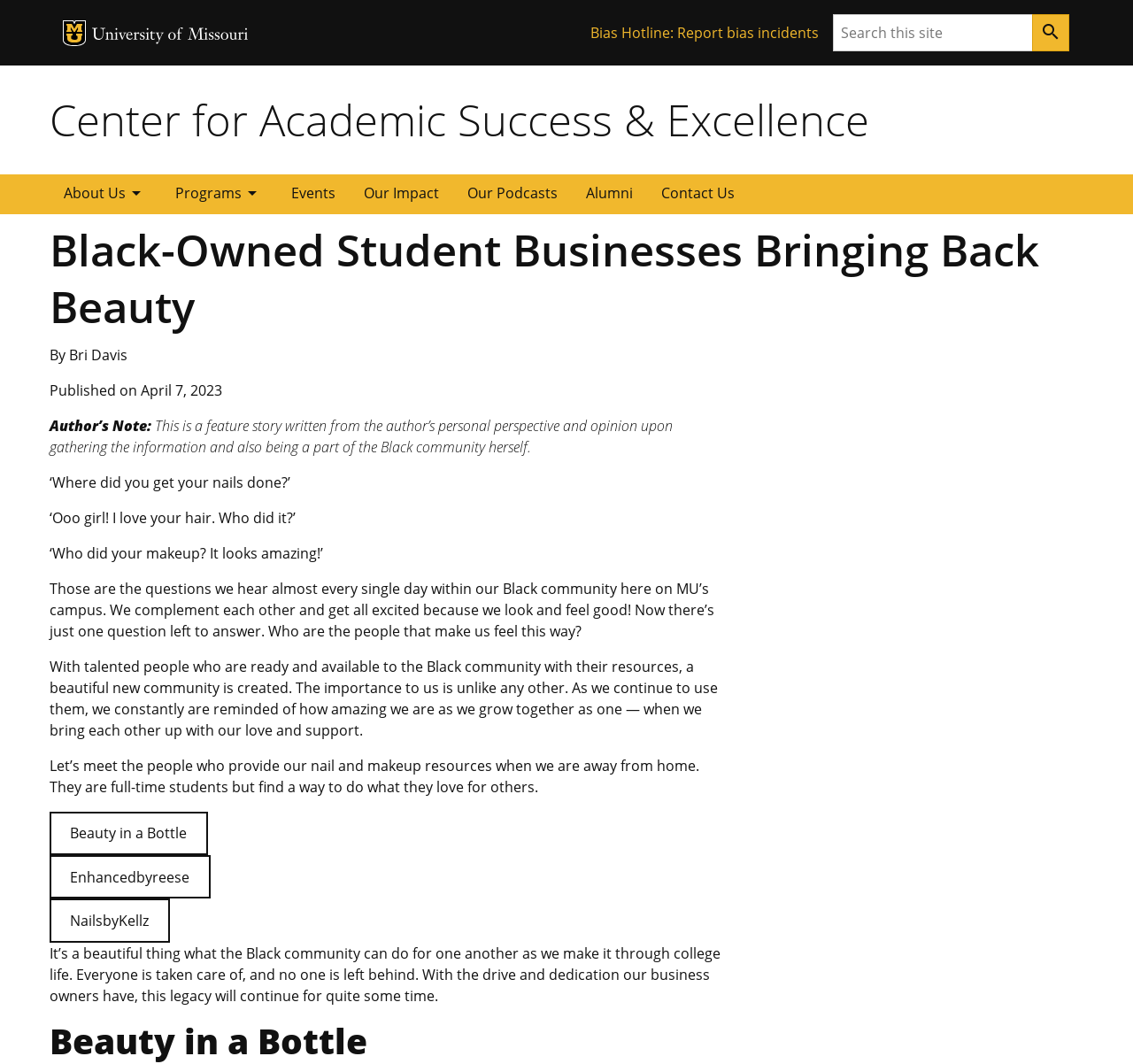Please find the main title text of this webpage.

University of Missouri